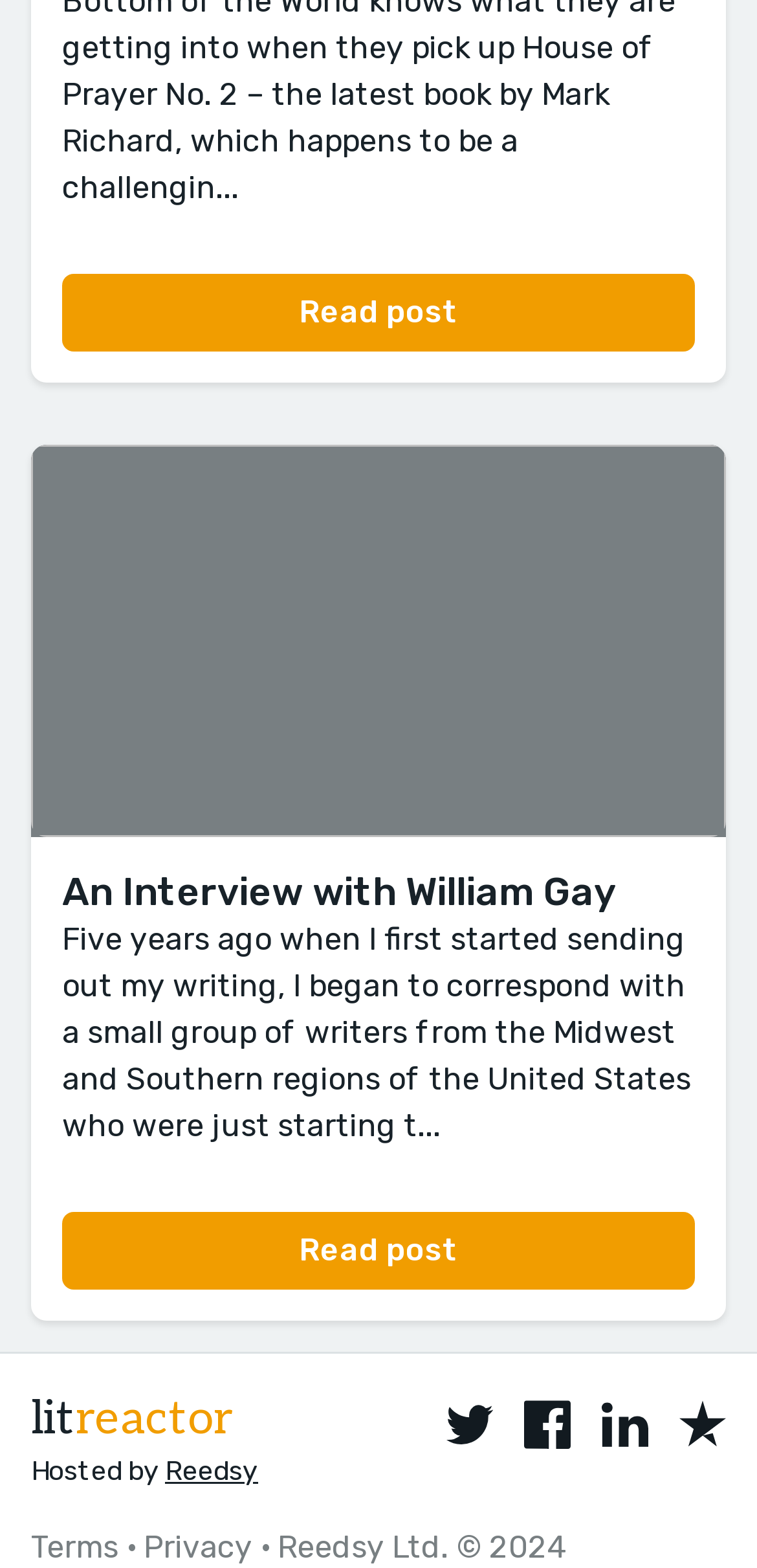Find the bounding box coordinates of the element to click in order to complete the given instruction: "Visit LitReactor."

[0.041, 0.886, 0.308, 0.922]